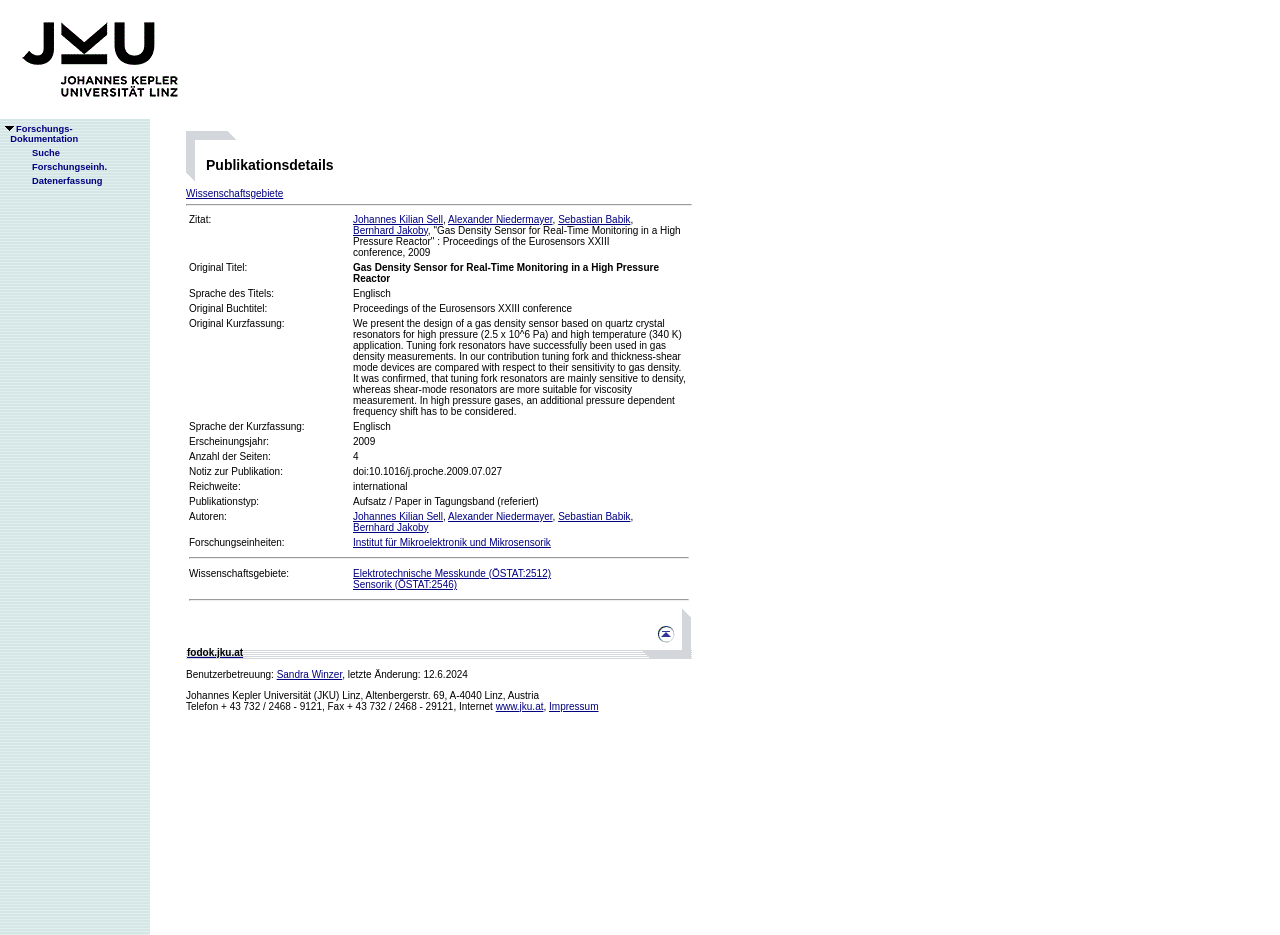Answer in one word or a short phrase: 
What is the publication type of this paper?

Aufsatz / Paper in Tagungsband (referiert)